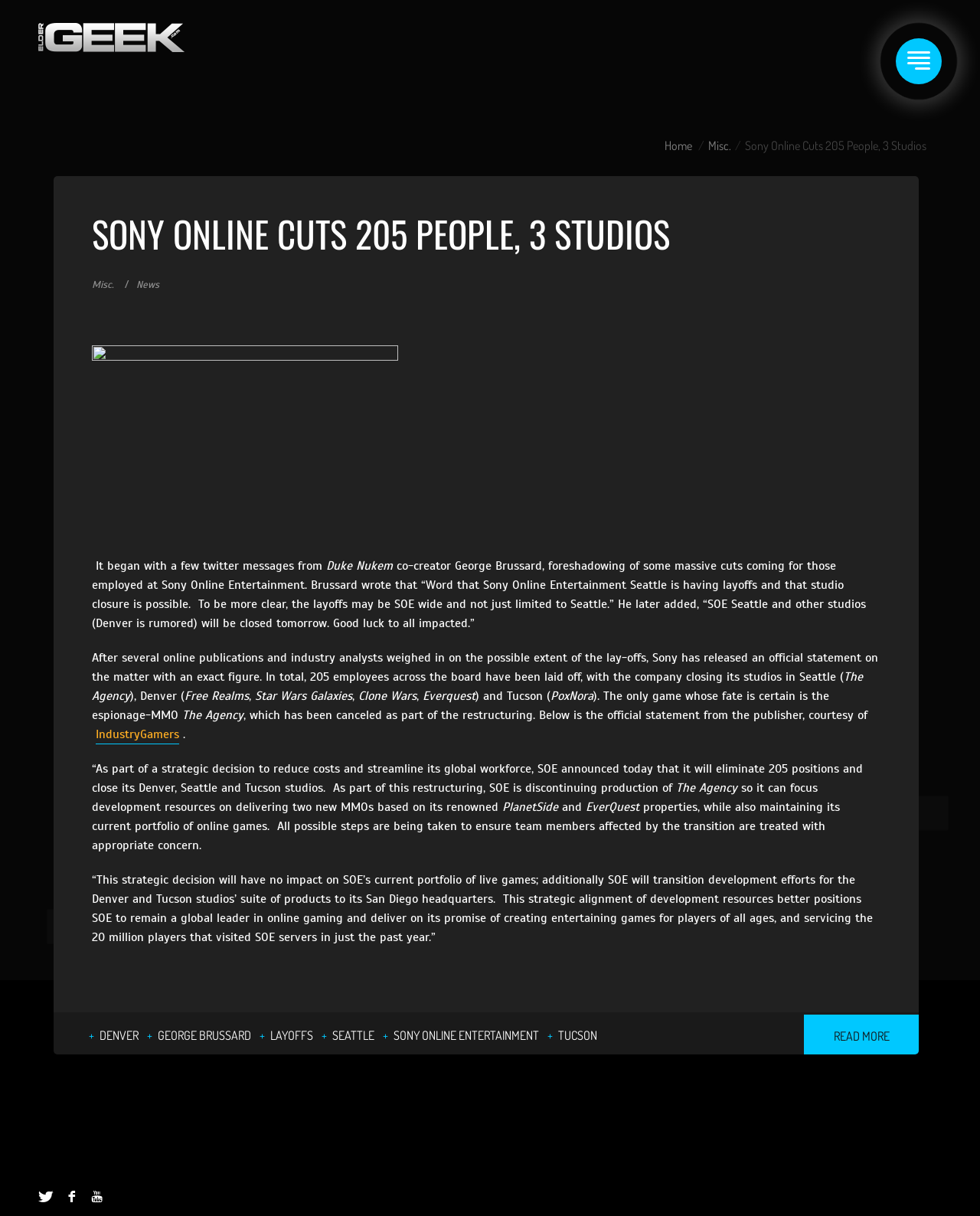Please determine the bounding box coordinates for the element that should be clicked to follow these instructions: "Read more about Sony Online Entertainment".

[0.82, 0.834, 0.938, 0.867]